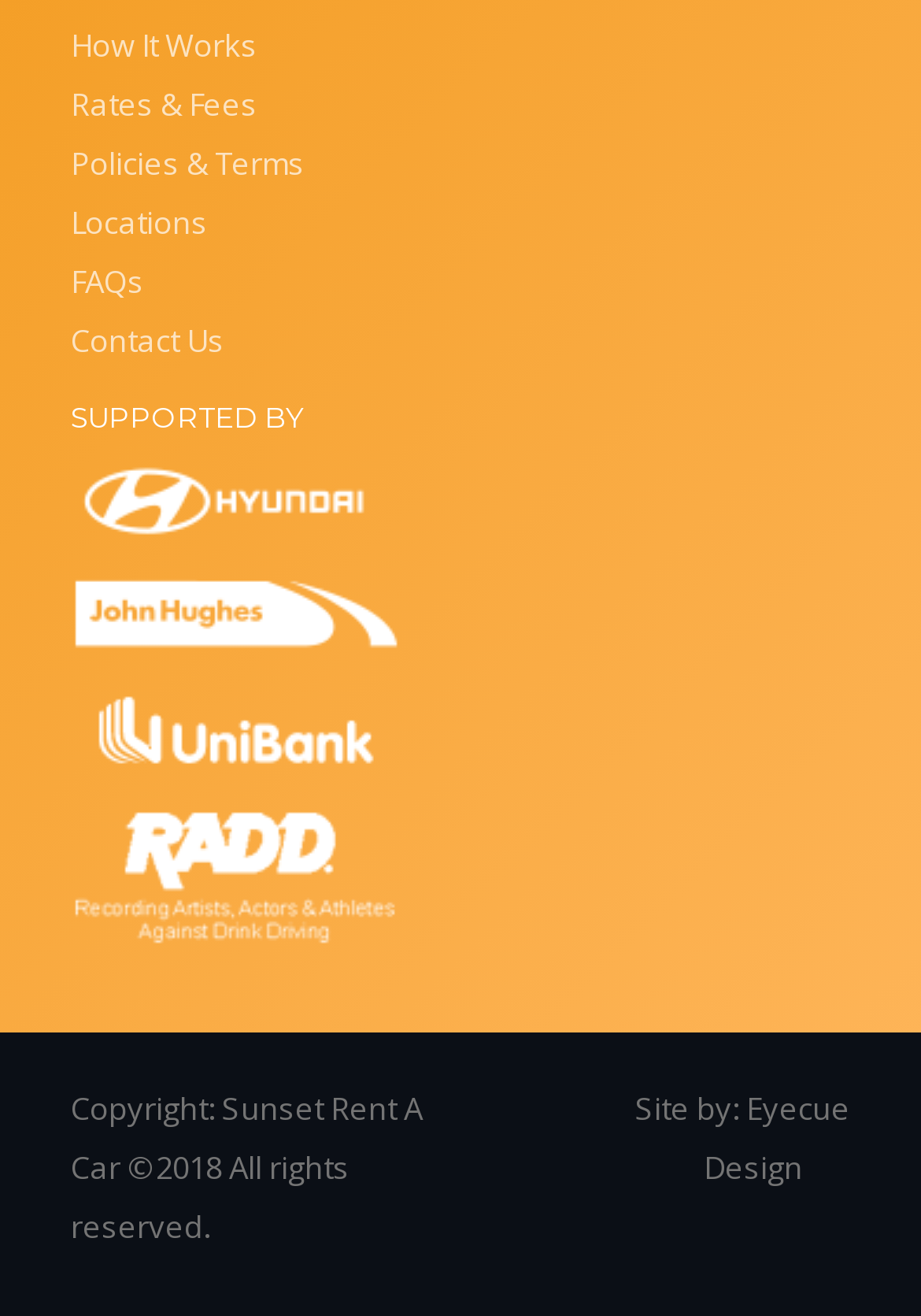What is the name of the design company that created the website?
Please look at the screenshot and answer in one word or a short phrase.

Eyecue Design